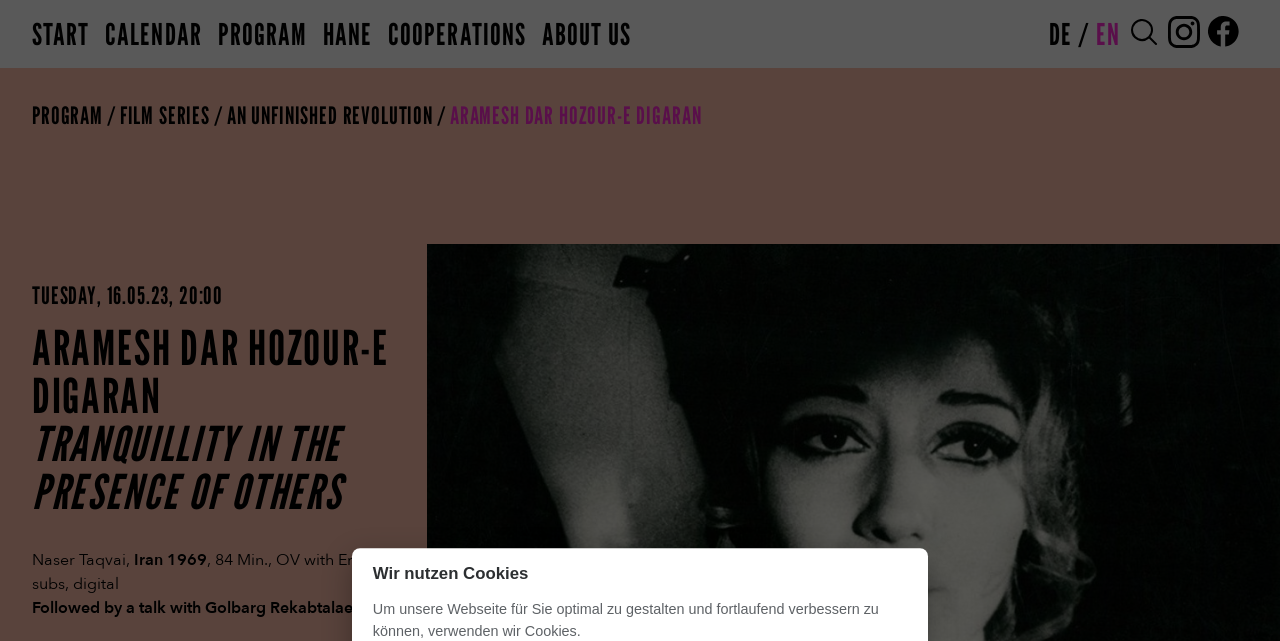Find the bounding box coordinates for the element that must be clicked to complete the instruction: "Switch to English". The coordinates should be four float numbers between 0 and 1, indicated as [left, top, right, bottom].

[0.856, 0.025, 0.875, 0.081]